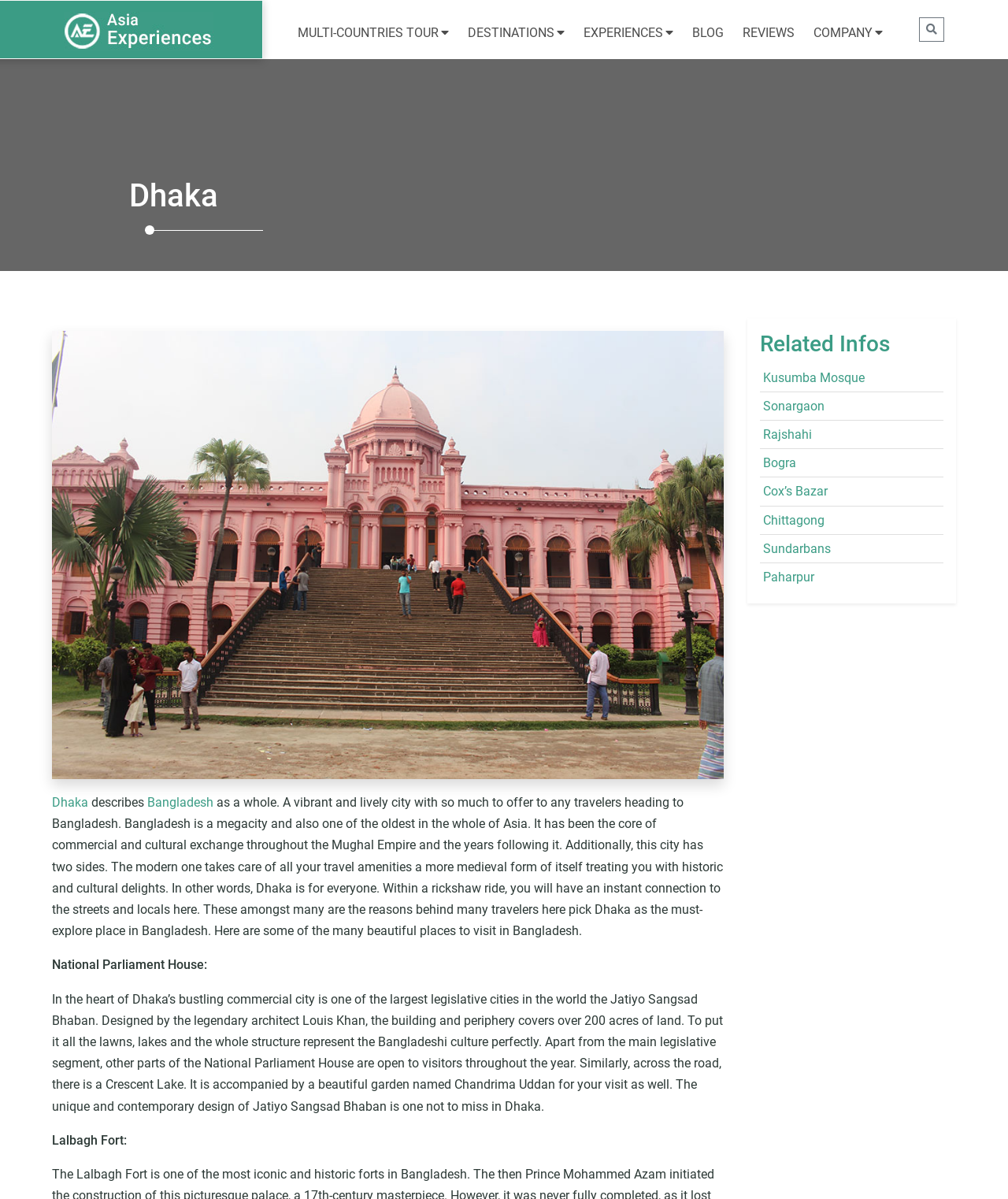Specify the bounding box coordinates of the area that needs to be clicked to achieve the following instruction: "click the logo".

[0.063, 0.0, 0.261, 0.049]